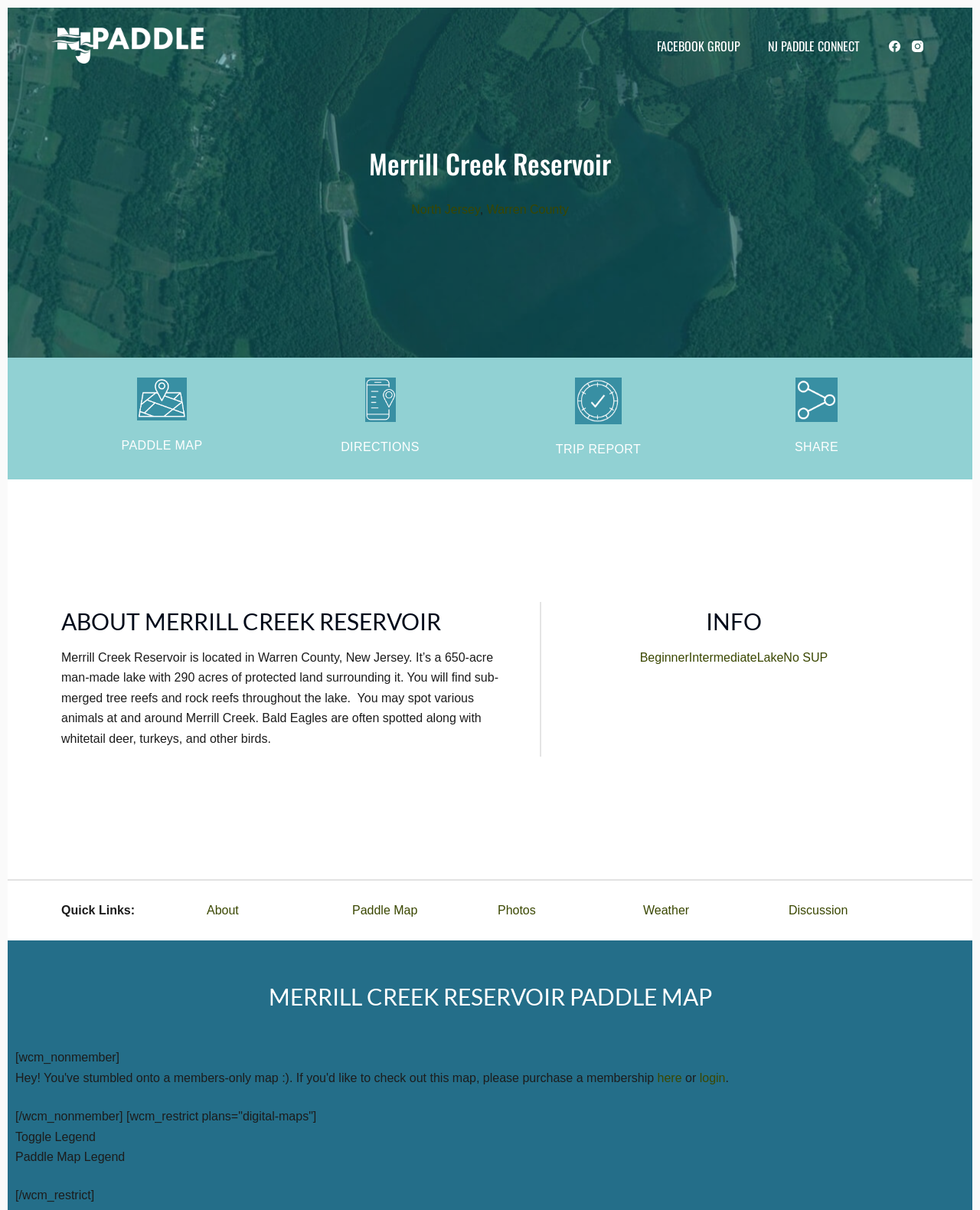What is the purpose of the 'Paddle Map' link?
Please answer the question with a single word or phrase, referencing the image.

To view the paddle map